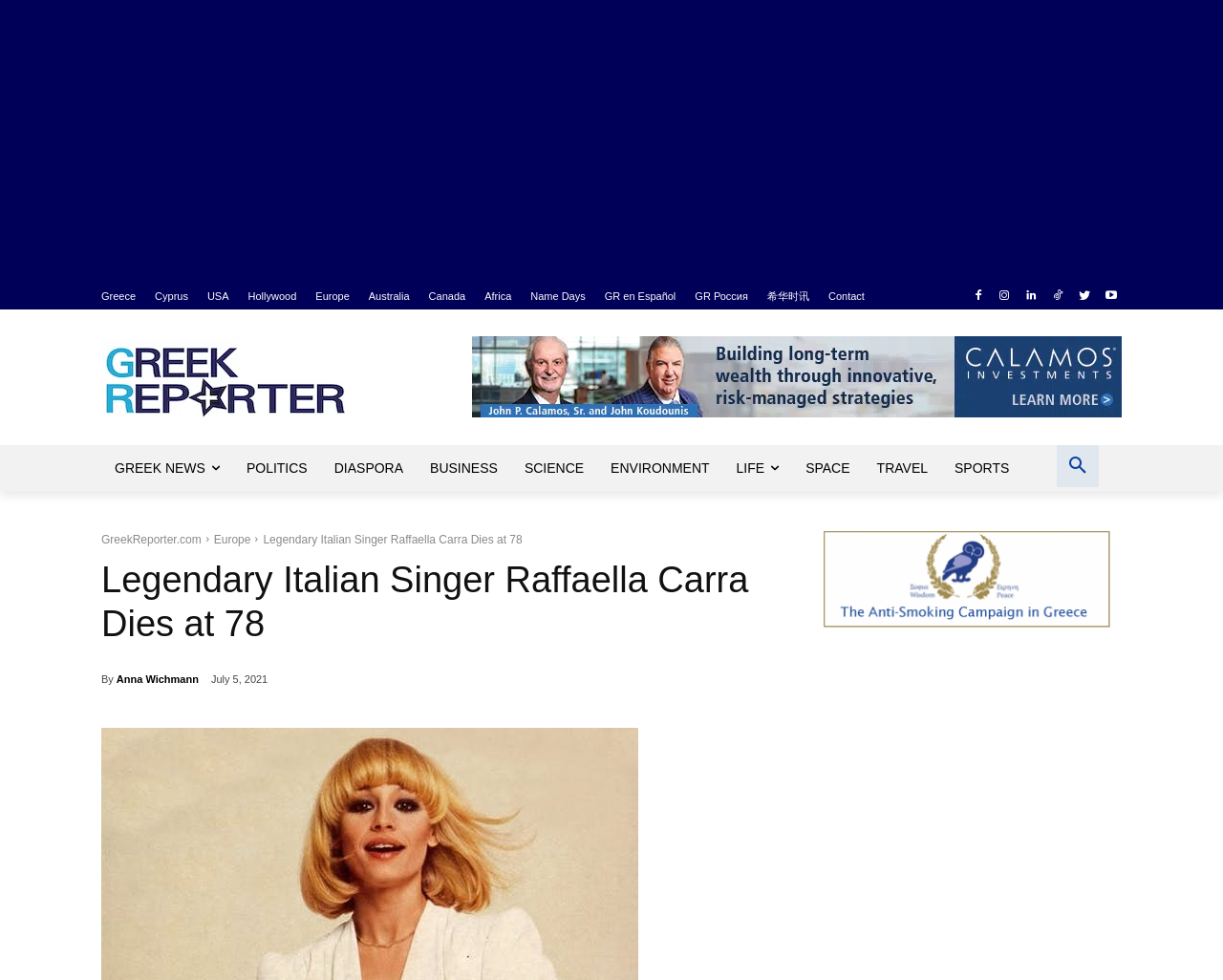Write an exhaustive caption that covers the webpage's main aspects.

The webpage is an article about the passing of Raffaella Carra, a legendary Italian singer, television presenter, and actress, at the age of 78 in Rome. 

At the top of the page, there is a horizontal menu with 12 links, including "Greece", "Cyprus", "USA", and others, which are evenly spaced and take up about half of the page's width. 

Below the menu, there is a large heading that reads "Legendary Italian Singer Raffaella Carra Dies at 78". 

To the left of the heading, there is a smaller link that reads "Greek news from Greece and the world" with a corresponding image. 

On the right side of the page, there is a vertical menu with 10 links, including "GREEK NEWS", "POLITICS", "DIASPORA", and others, which are stacked on top of each other. 

Below the vertical menu, there is a search button. 

The main content of the article starts with a byline that reads "By Anna Wichmann" and a timestamp that reads "July 5, 2021". 

There are two advertisements on the page, one with the text "John Calamos Greek Reporter Ad" and an image, and another with the text "The Behrakis Foundation supports Greek news" and an image.